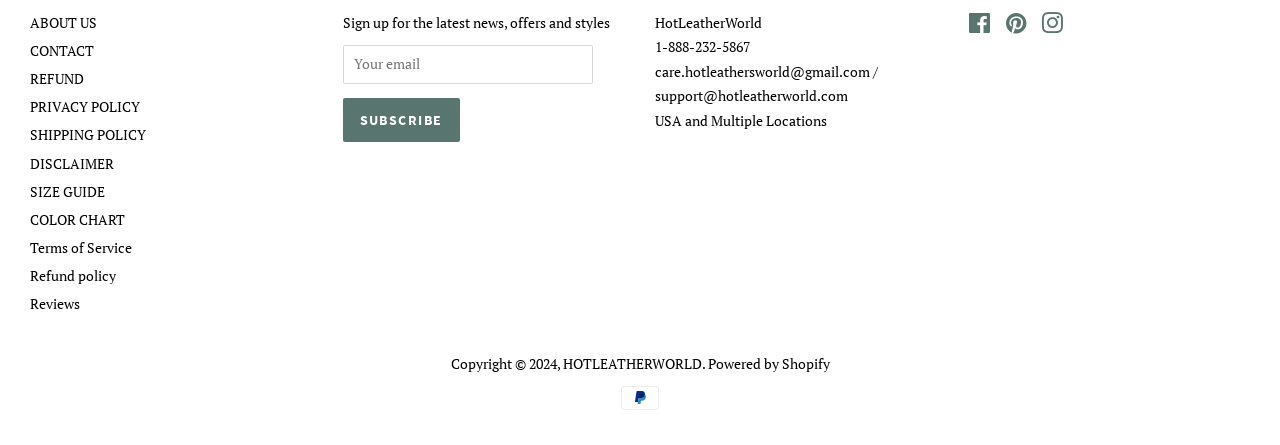Locate the bounding box coordinates of the element you need to click to accomplish the task described by this instruction: "View the SIZE GUIDE".

[0.023, 0.409, 0.082, 0.451]